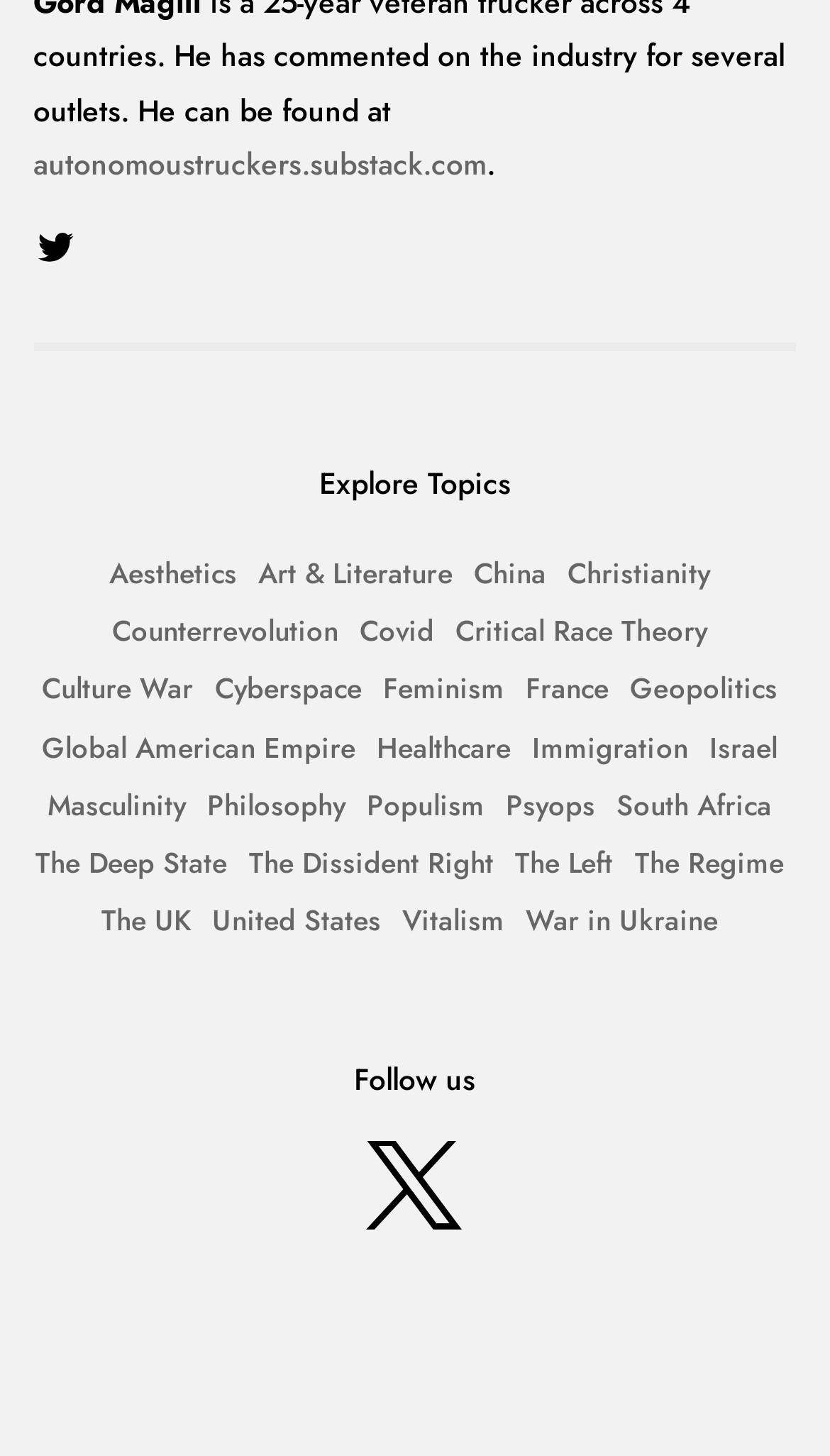What is the purpose of the section below 'Explore Topics'?
Refer to the image and give a detailed answer to the query.

I looked at the heading below the list of topics, which says 'Follow us', and inferred that the section is intended for users to follow the website, possibly through social media or newsletter subscriptions.